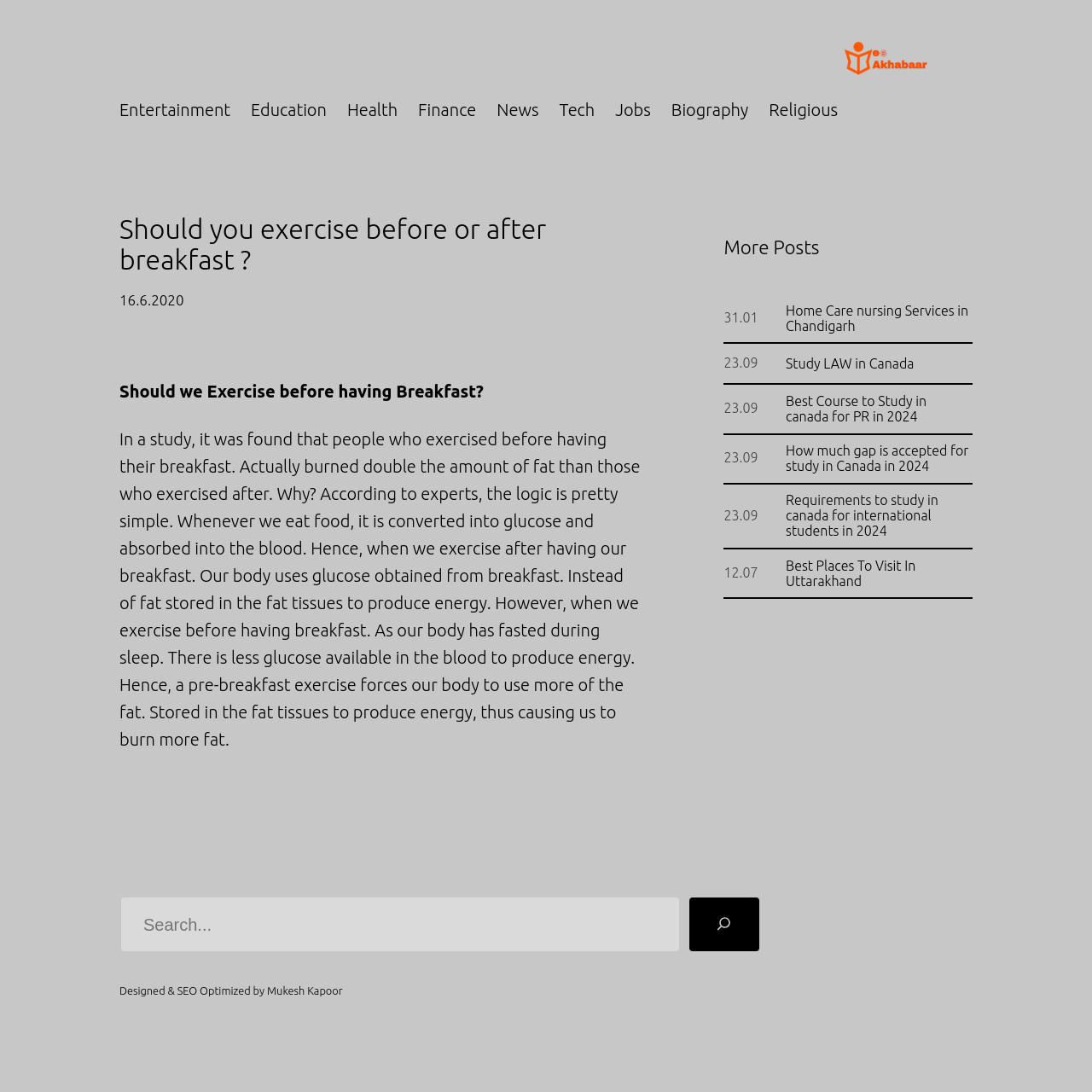Locate the bounding box of the user interface element based on this description: "Jobs".

[0.563, 0.088, 0.596, 0.113]